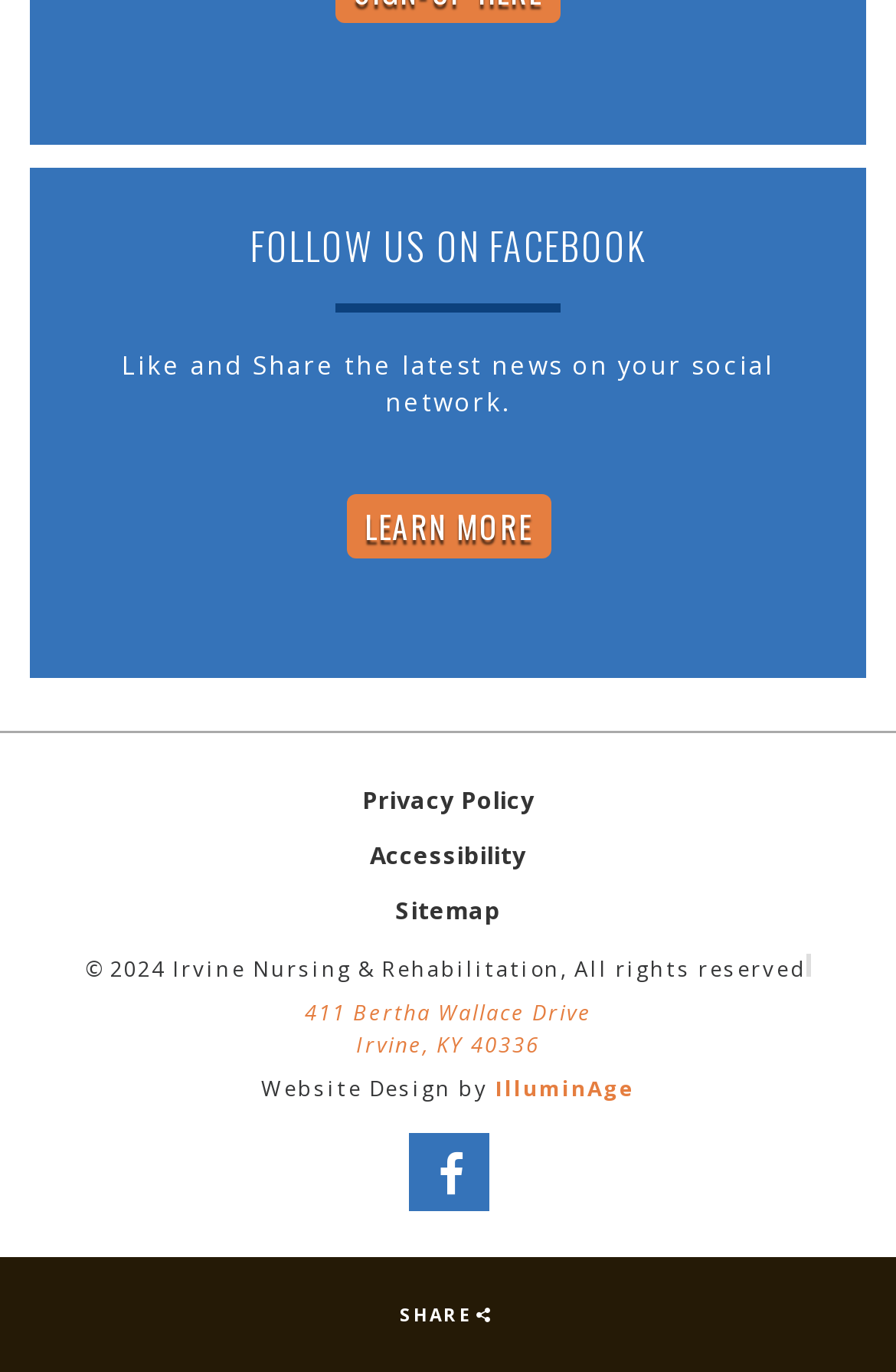What is the address of the organization?
Based on the screenshot, answer the question with a single word or phrase.

411 Bertha Wallace Drive, Irvine, KY 40336